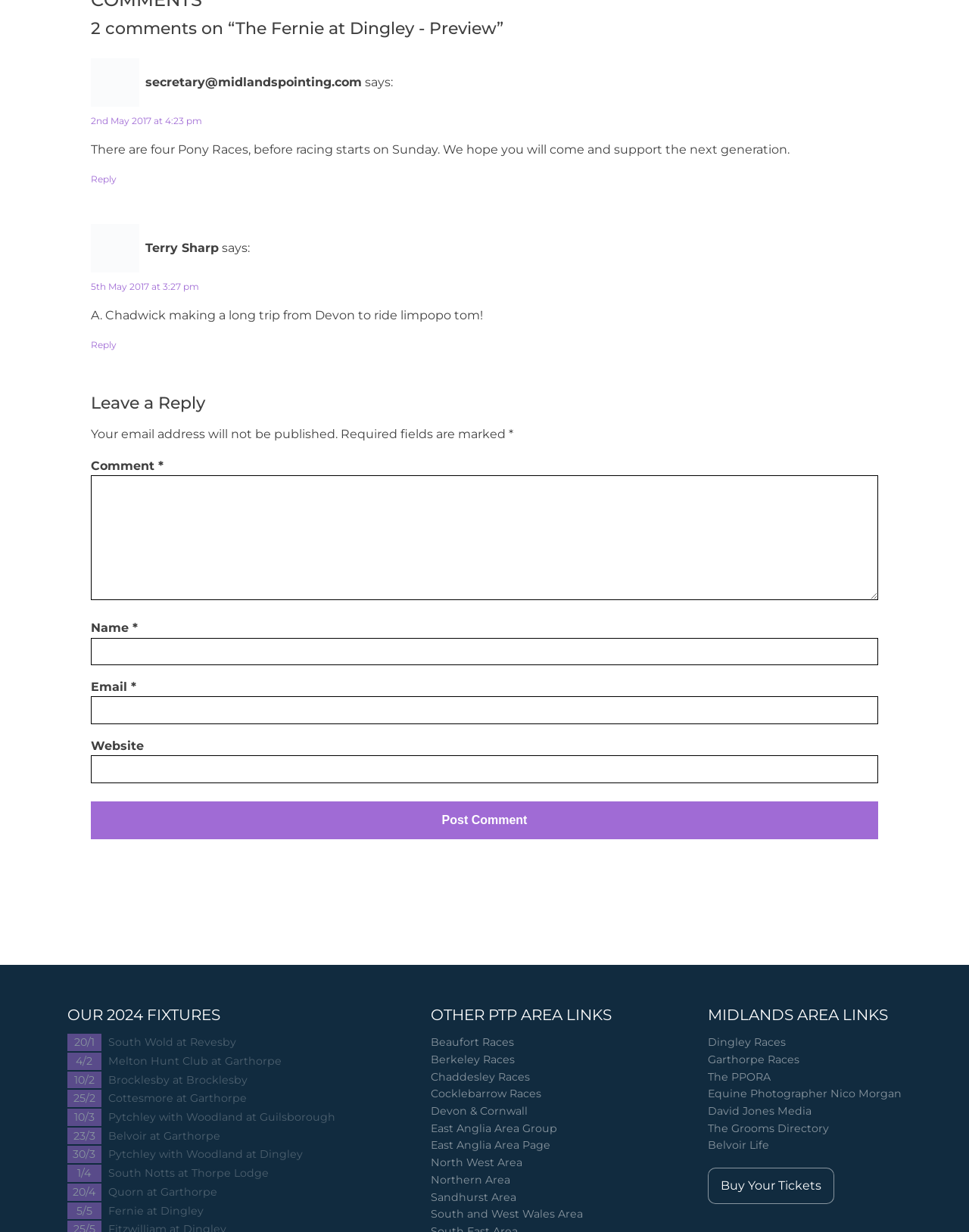Provide the bounding box coordinates of the HTML element described by the text: "Equine Photographer Nico Morgan". The coordinates should be in the format [left, top, right, bottom] with values between 0 and 1.

[0.731, 0.881, 0.931, 0.895]